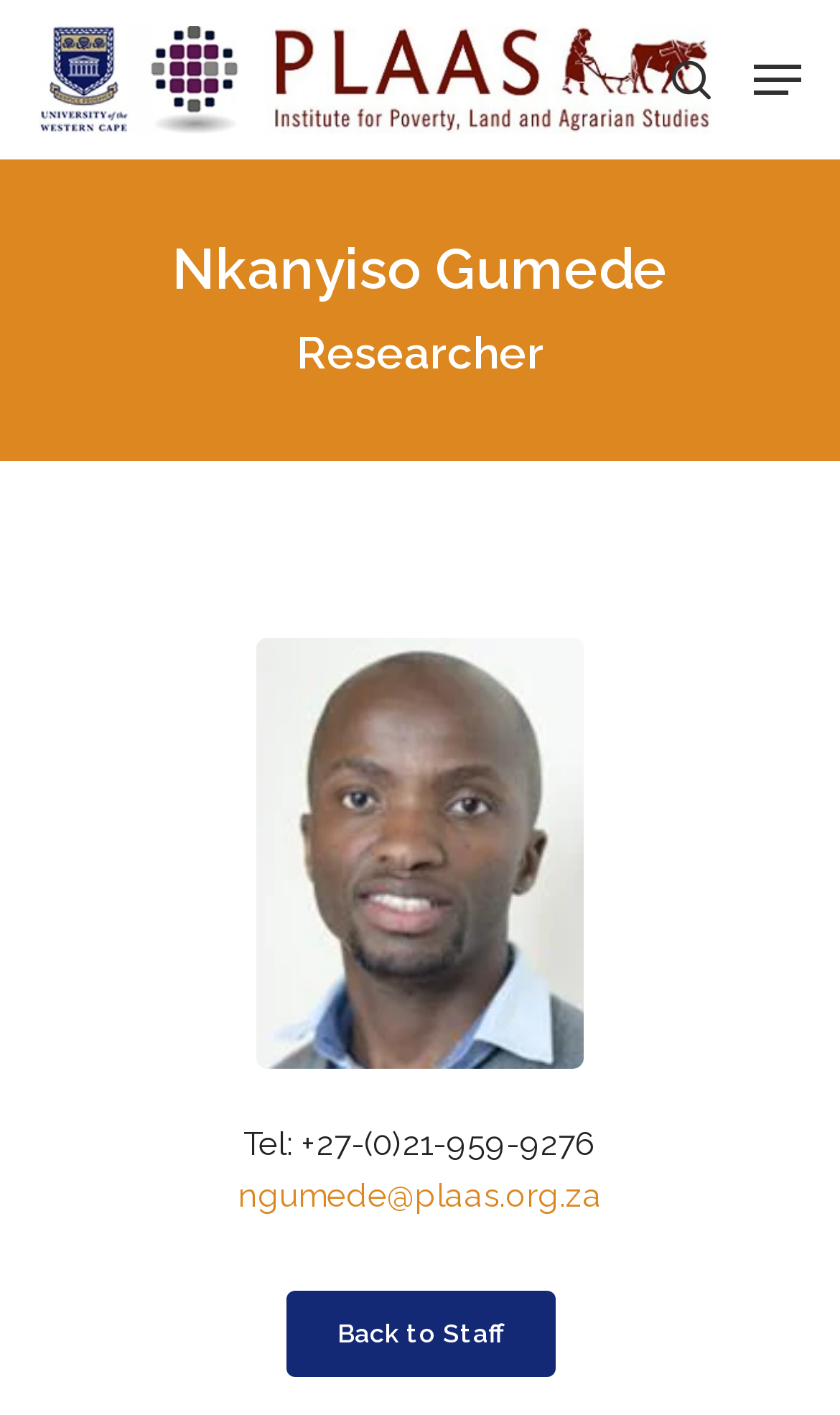Write a detailed summary of the webpage, including text, images, and layout.

The webpage is about Nkanyiso Gumede, a researcher at PLAAS. At the top of the page, there is a search bar with a textbox and a search button, taking up most of the width. To the right of the search bar, there is a "Close Search" link. Below the search bar, there is a PLAAS logo, which is an image, and a link to the PLAAS homepage. 

On the top right corner, there is a navigation menu button. When expanded, it reveals a section with a heading that displays Nkanyiso Gumede's name, followed by a subheading that indicates his role as a researcher. 

In the lower middle section of the page, there is a contact information section. It displays Nkanyiso Gumede's phone number, followed by a link to his email address. 

At the bottom of the page, there is a "Back to Staff" button.